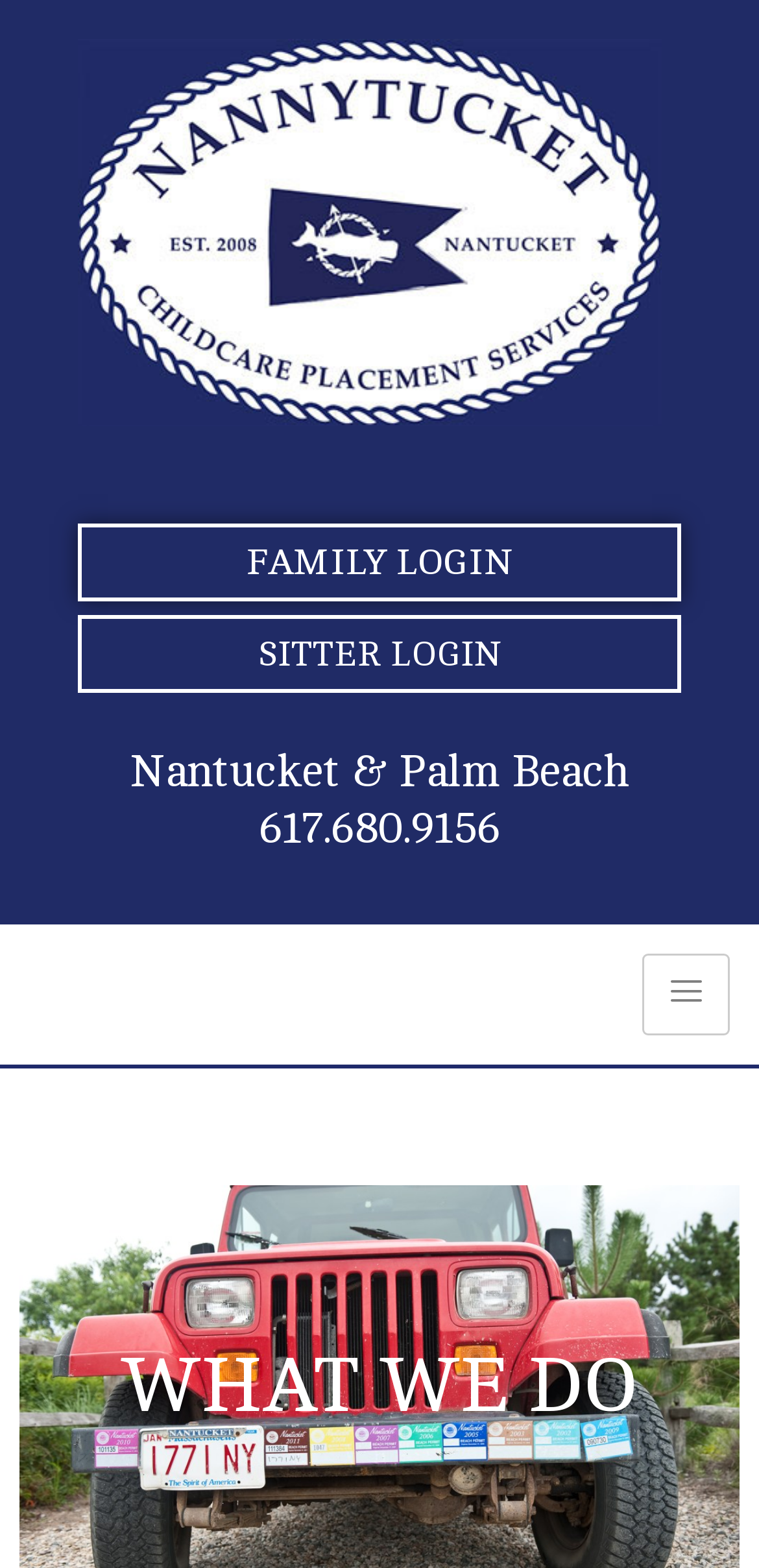What type of agency is NannyTucket?
Give a one-word or short-phrase answer derived from the screenshot.

Placement agency